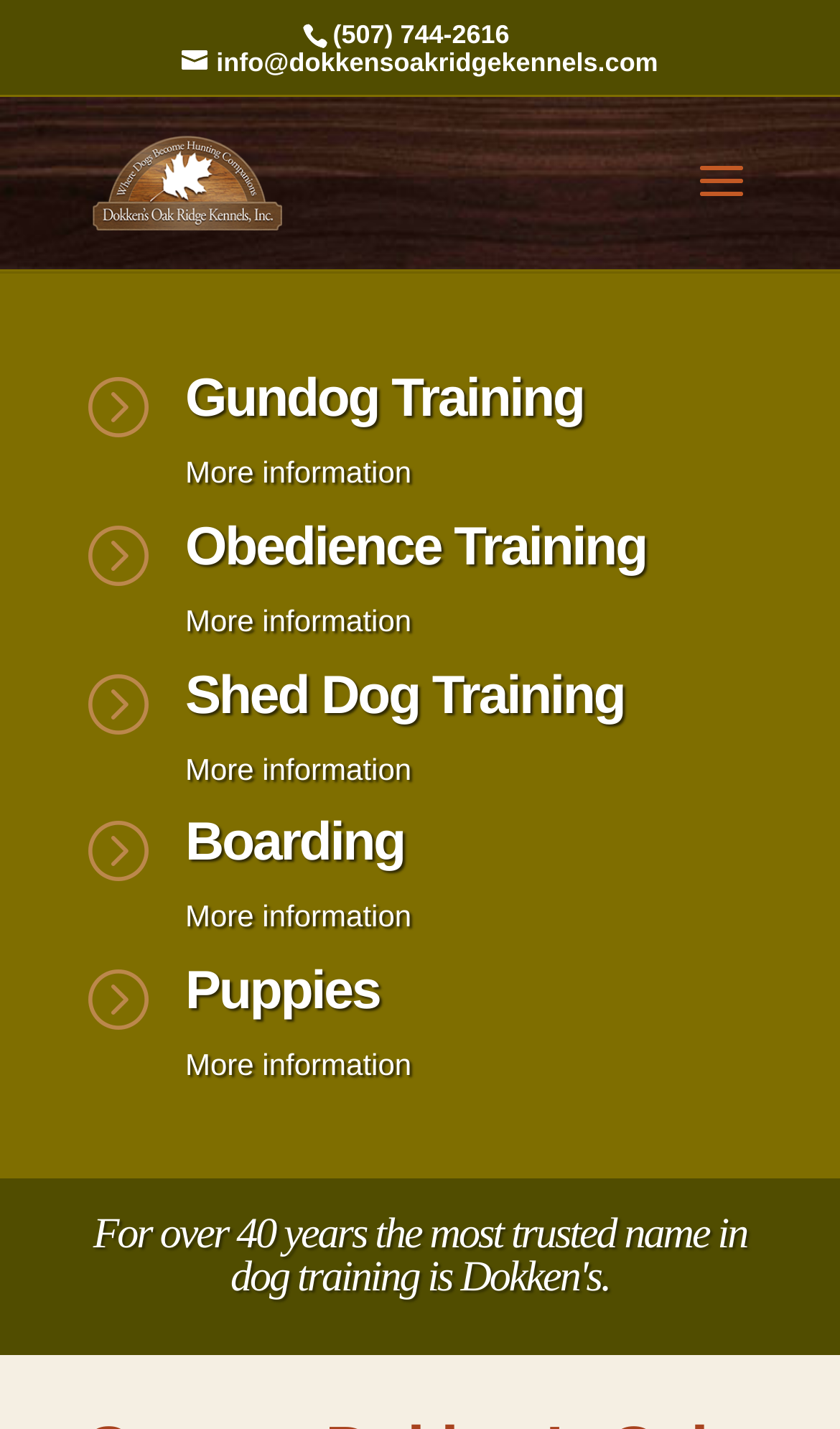Locate the bounding box coordinates of the area where you should click to accomplish the instruction: "Call the phone number".

[0.396, 0.014, 0.606, 0.035]